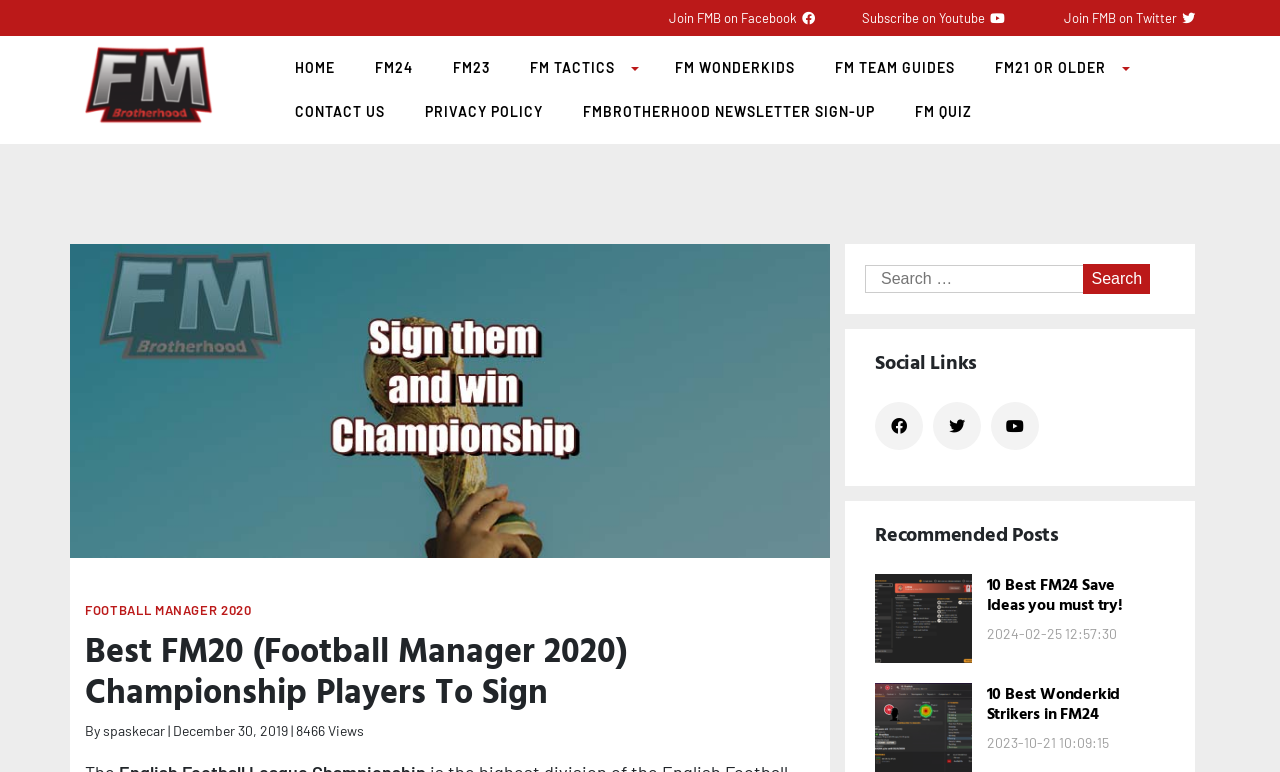Please identify the bounding box coordinates of the element on the webpage that should be clicked to follow this instruction: "Search for something". The bounding box coordinates should be given as four float numbers between 0 and 1, formatted as [left, top, right, bottom].

[0.676, 0.342, 0.918, 0.381]